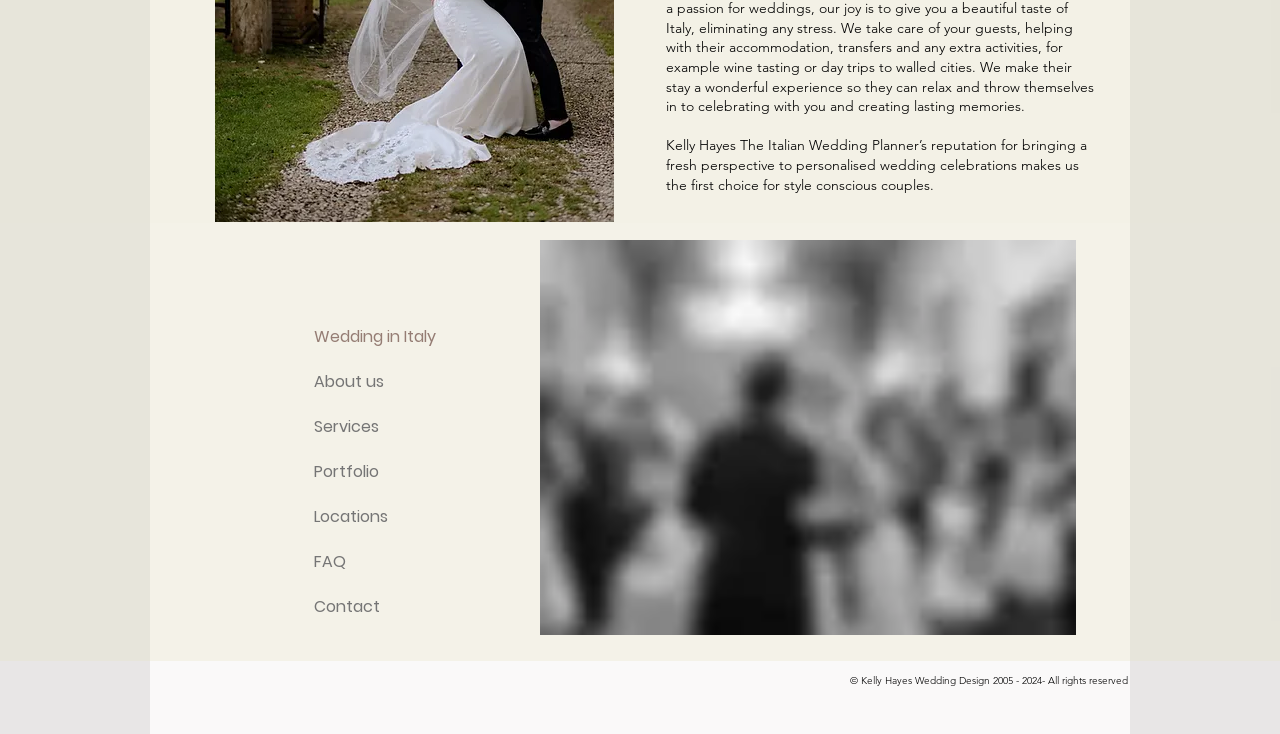Bounding box coordinates are to be given in the format (top-left x, top-left y, bottom-right x, bottom-right y). All values must be floating point numbers between 0 and 1. Provide the bounding box coordinate for the UI element described as: Wedding in Italy

[0.245, 0.428, 0.355, 0.489]